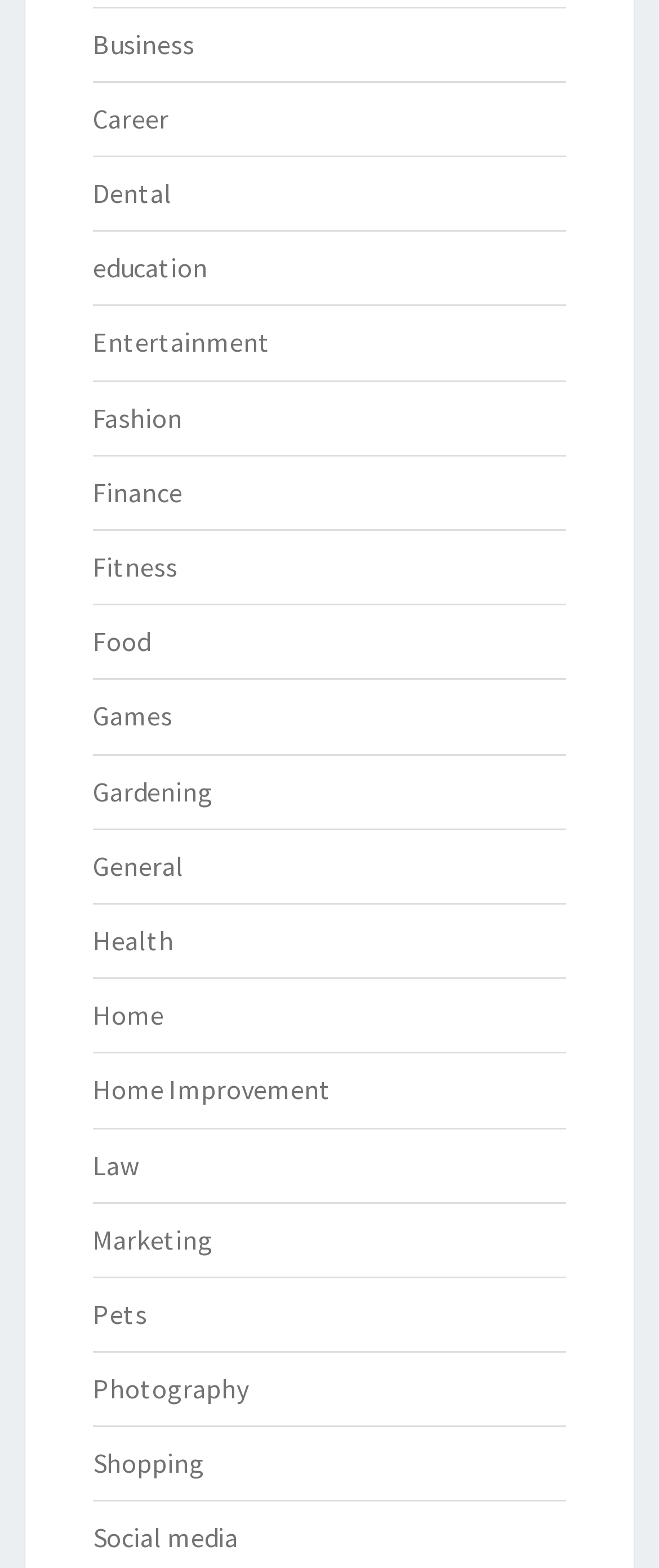Please identify the bounding box coordinates of the clickable area that will fulfill the following instruction: "Click on Business". The coordinates should be in the format of four float numbers between 0 and 1, i.e., [left, top, right, bottom].

[0.141, 0.017, 0.295, 0.039]